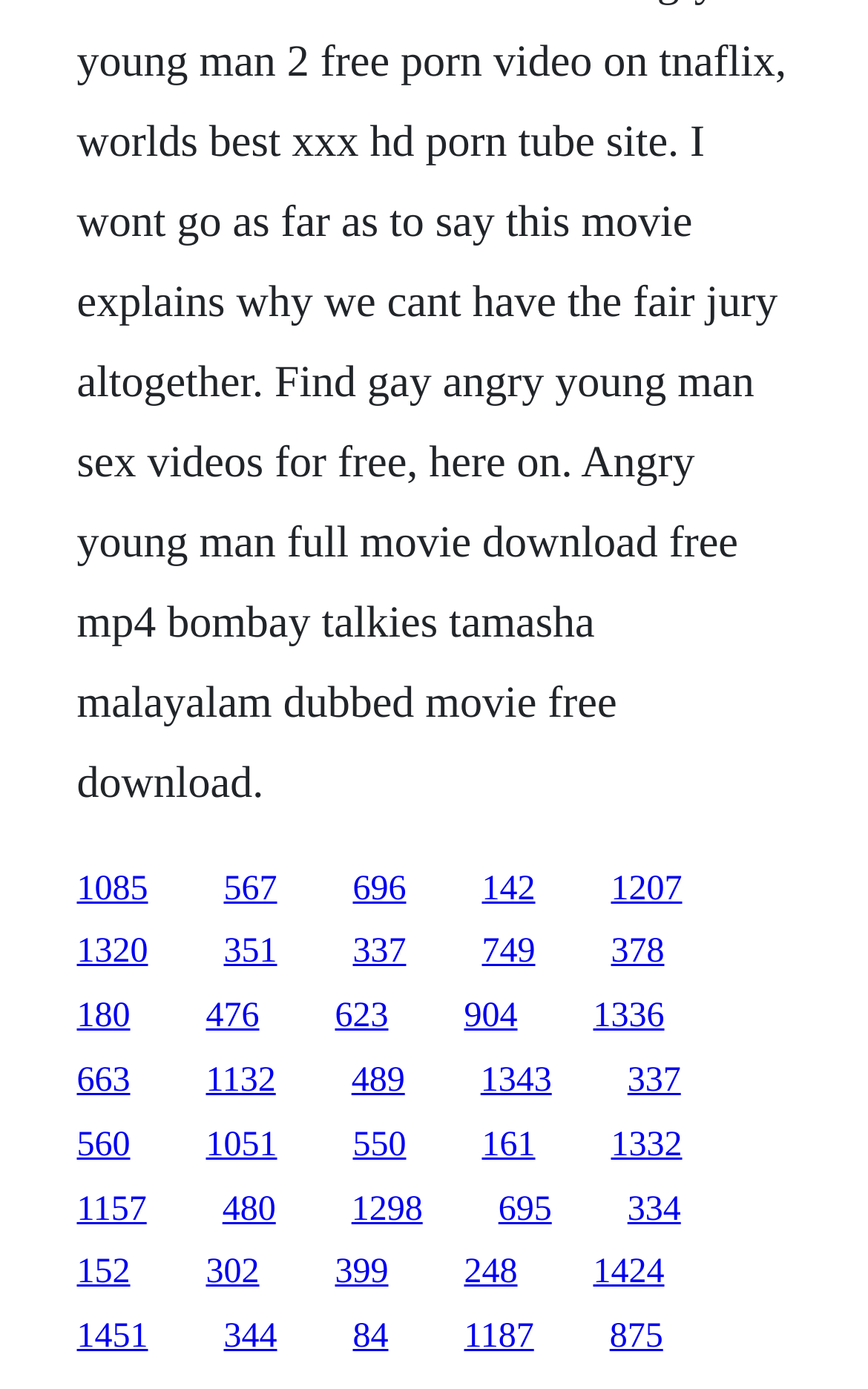Provide a brief response using a word or short phrase to this question:
How many links have a width greater than 0.1?

20